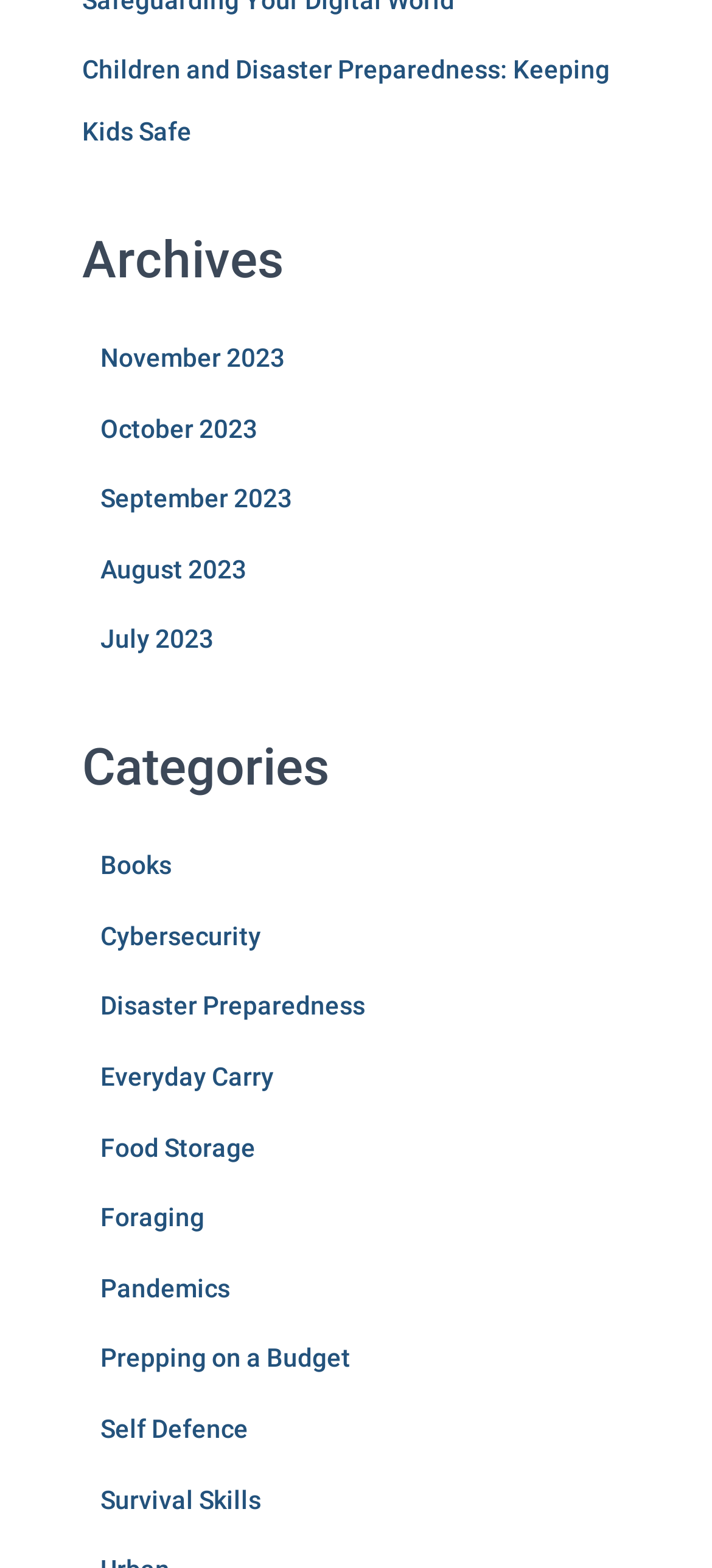Find the bounding box coordinates of the element to click in order to complete the given instruction: "Learn about Survival Skills."

[0.141, 0.947, 0.367, 0.965]